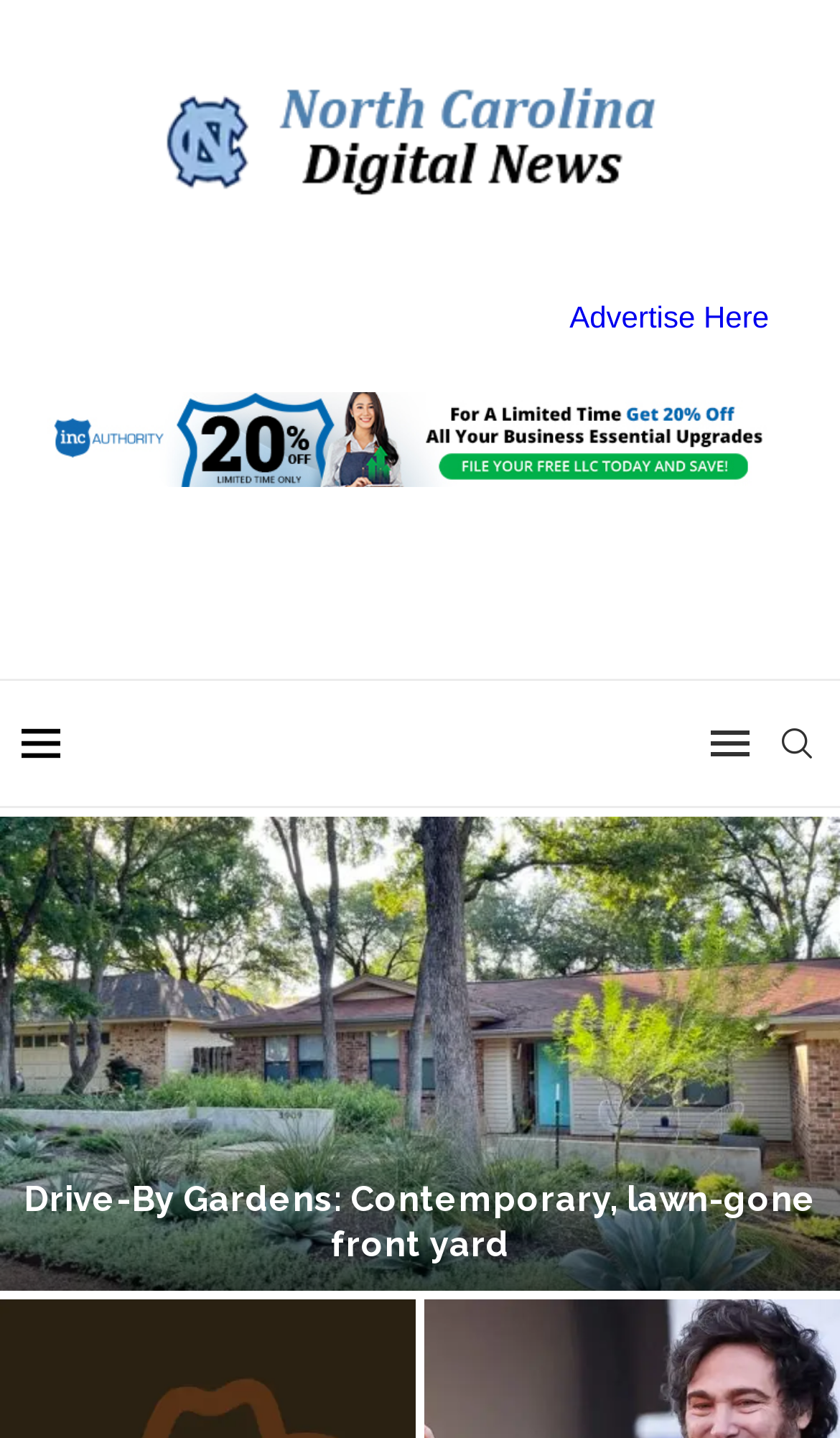Please give a succinct answer to the question in one word or phrase:
How many images are on the webpage?

At least 2